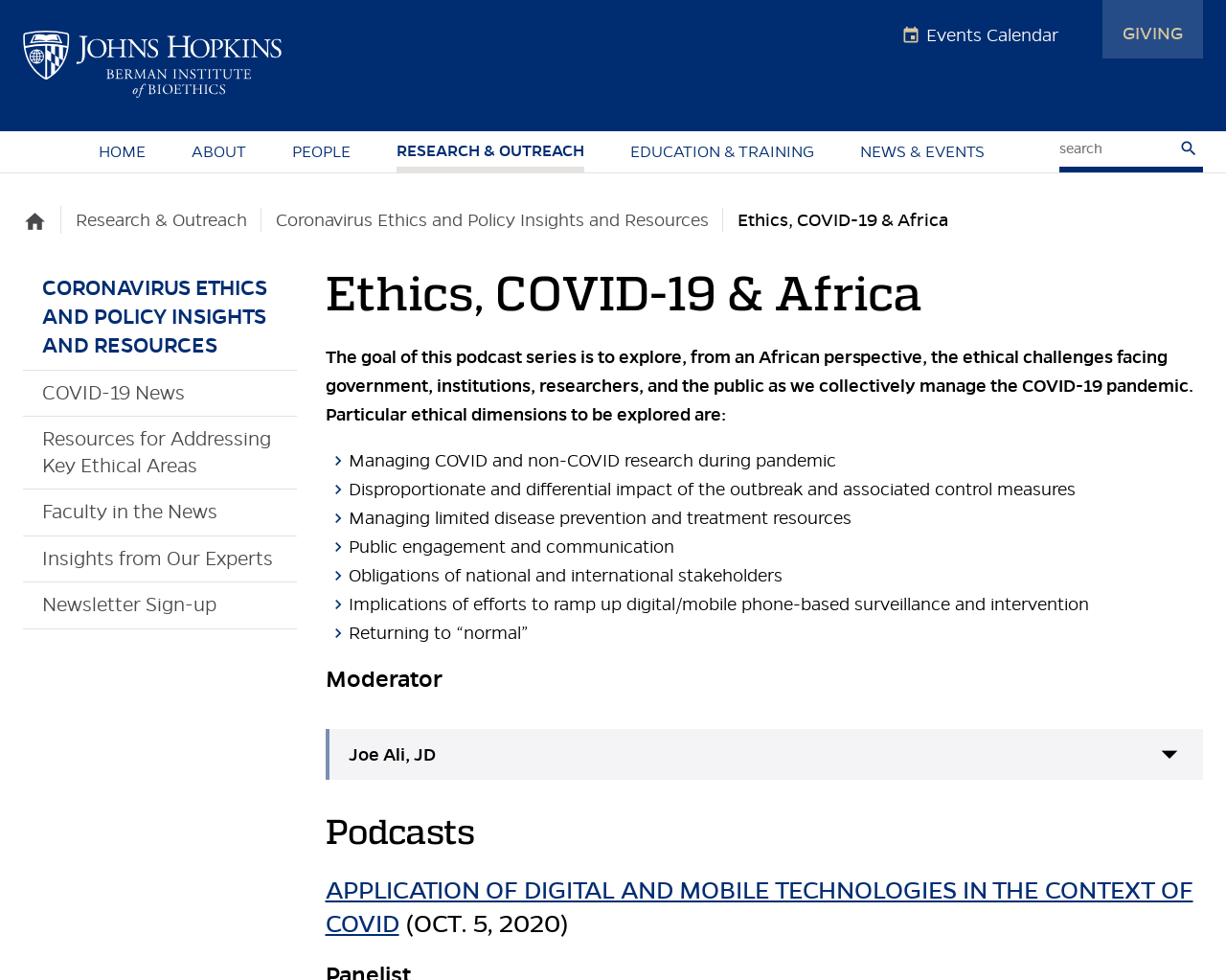Determine the bounding box coordinates of the clickable element to complete this instruction: "Search for something". Provide the coordinates in the format of four float numbers between 0 and 1, [left, top, right, bottom].

[0.864, 0.134, 0.958, 0.17]